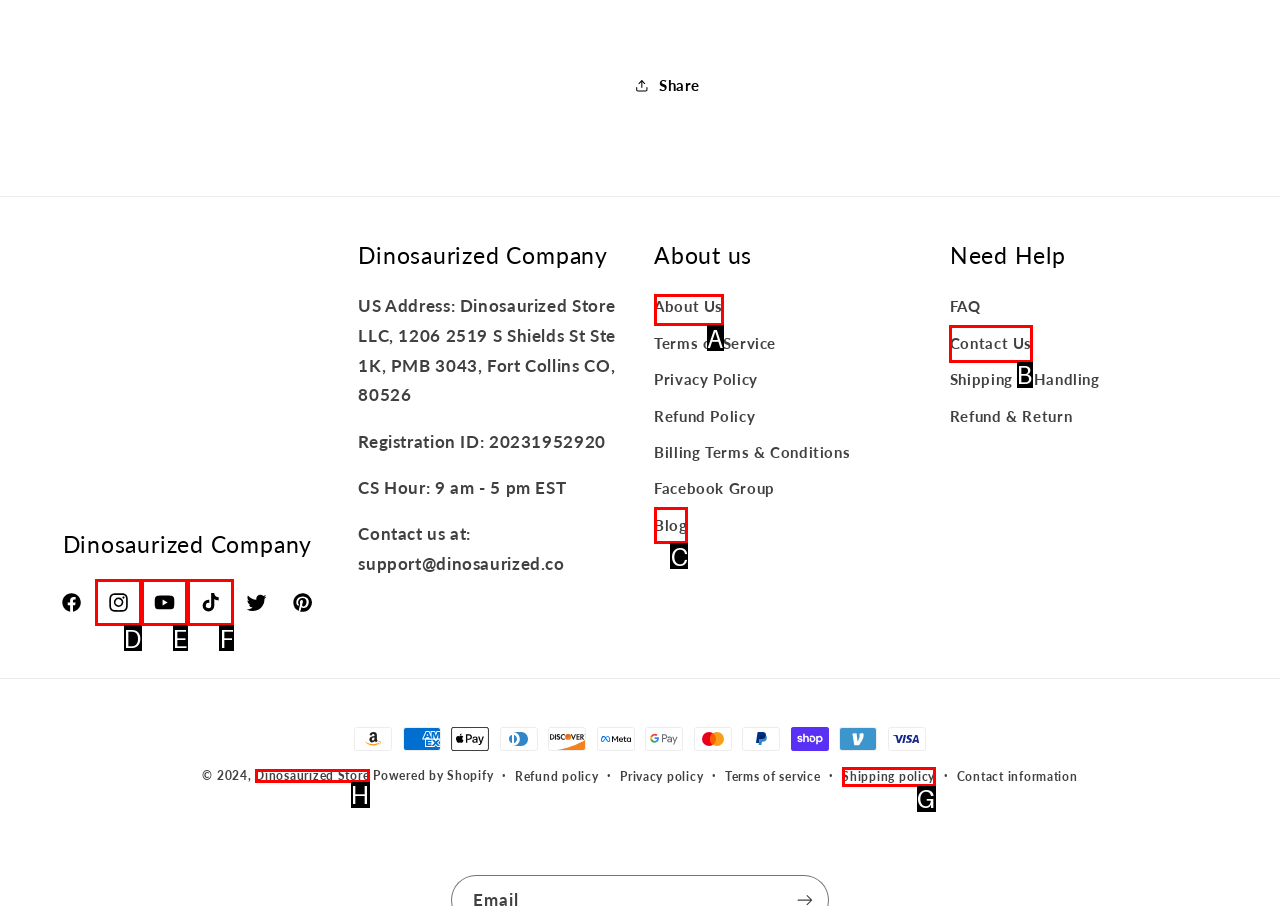Identify the option that best fits this description: Blog
Answer with the appropriate letter directly.

C